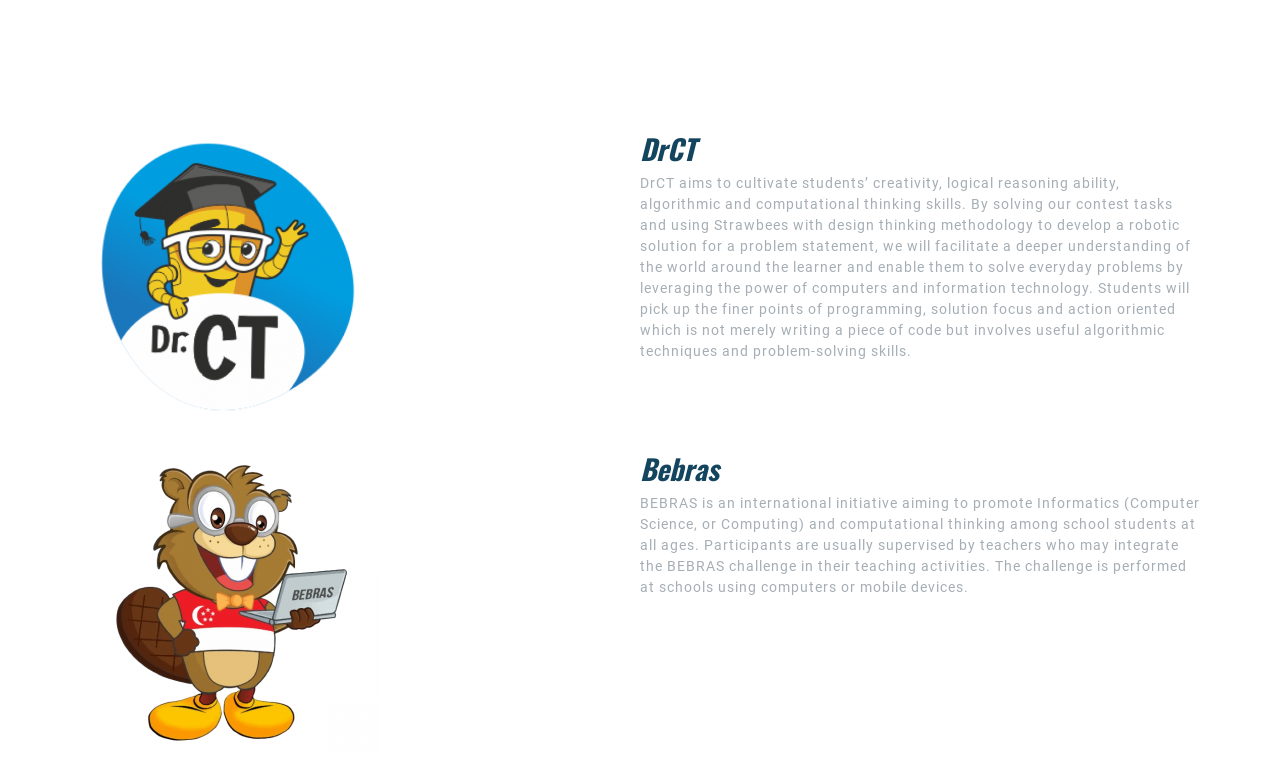From the webpage screenshot, predict the bounding box of the UI element that matches this description: "Bebras".

[0.5, 0.573, 0.562, 0.625]